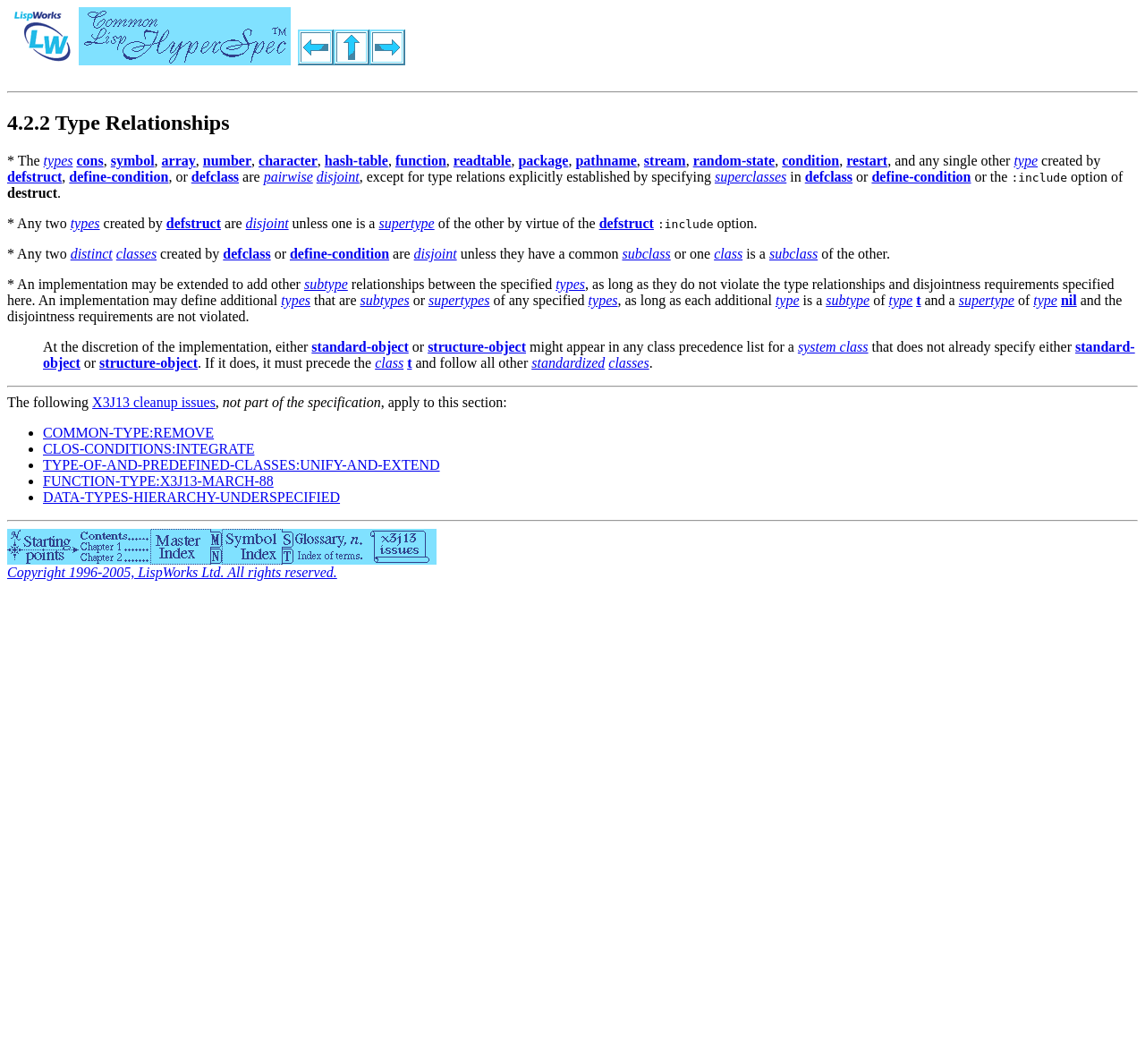Pinpoint the bounding box coordinates of the area that should be clicked to complete the following instruction: "Explore defstruct". The coordinates must be given as four float numbers between 0 and 1, i.e., [left, top, right, bottom].

[0.145, 0.203, 0.193, 0.217]